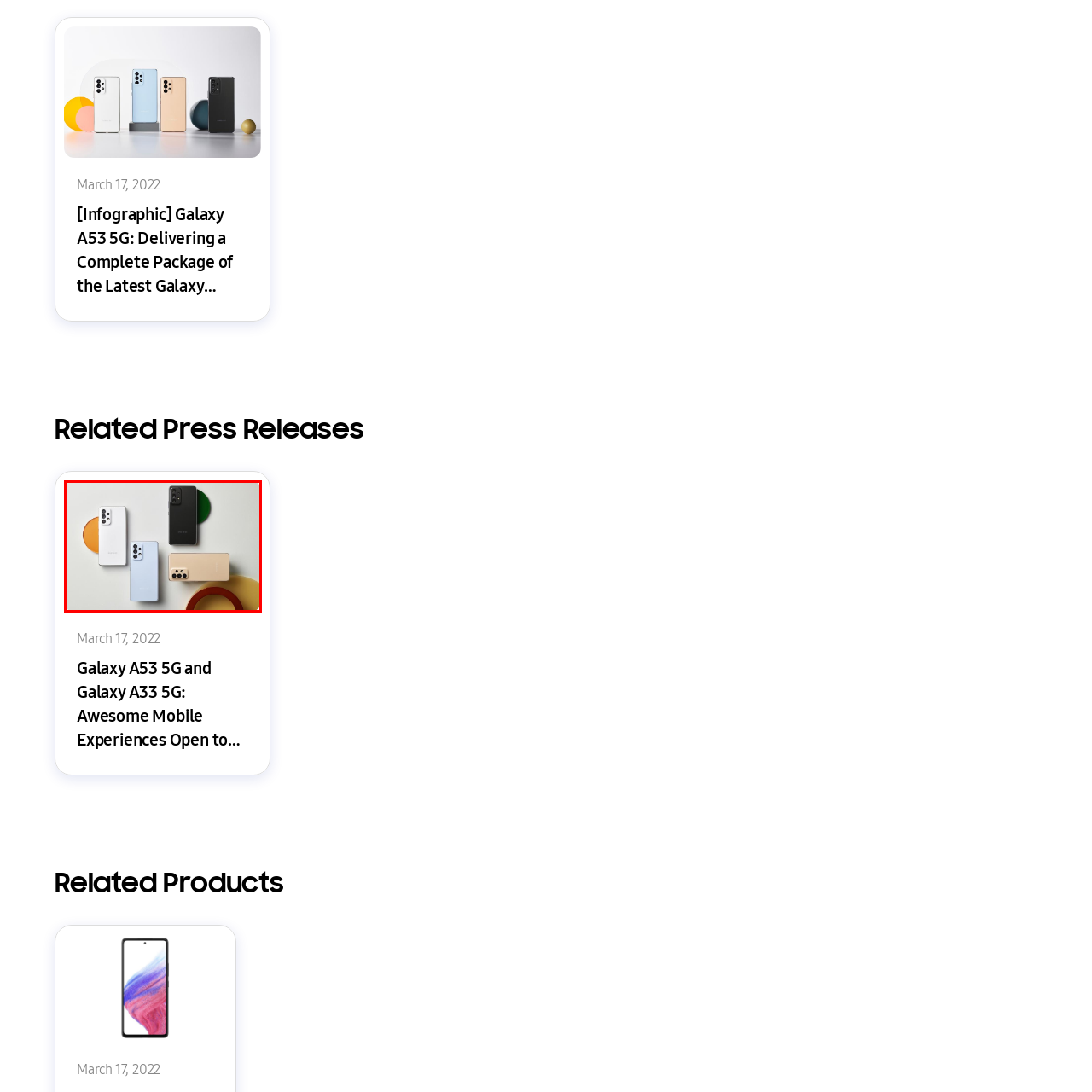Elaborate on the contents of the image marked by the red border.

The image showcases a stylish arrangement of four Samsung Galaxy A53 5G smartphones, each presented in different colors: a sleek black, a soft white, a serene blue, and a warm beige. These devices are strategically placed on a light-colored surface, complementing playful geometric shapes in shades of orange and green that add a vibrant aesthetic. This presentation emphasizes the modern design and versatility of the Galaxy A53 5G, highlighting its appeal to a broad range of consumers who seek innovation and style in their mobile devices. The setting conveys a sense of contemporary elegance and sophistication, aligning perfectly with the latest advancements in Galaxy technology.